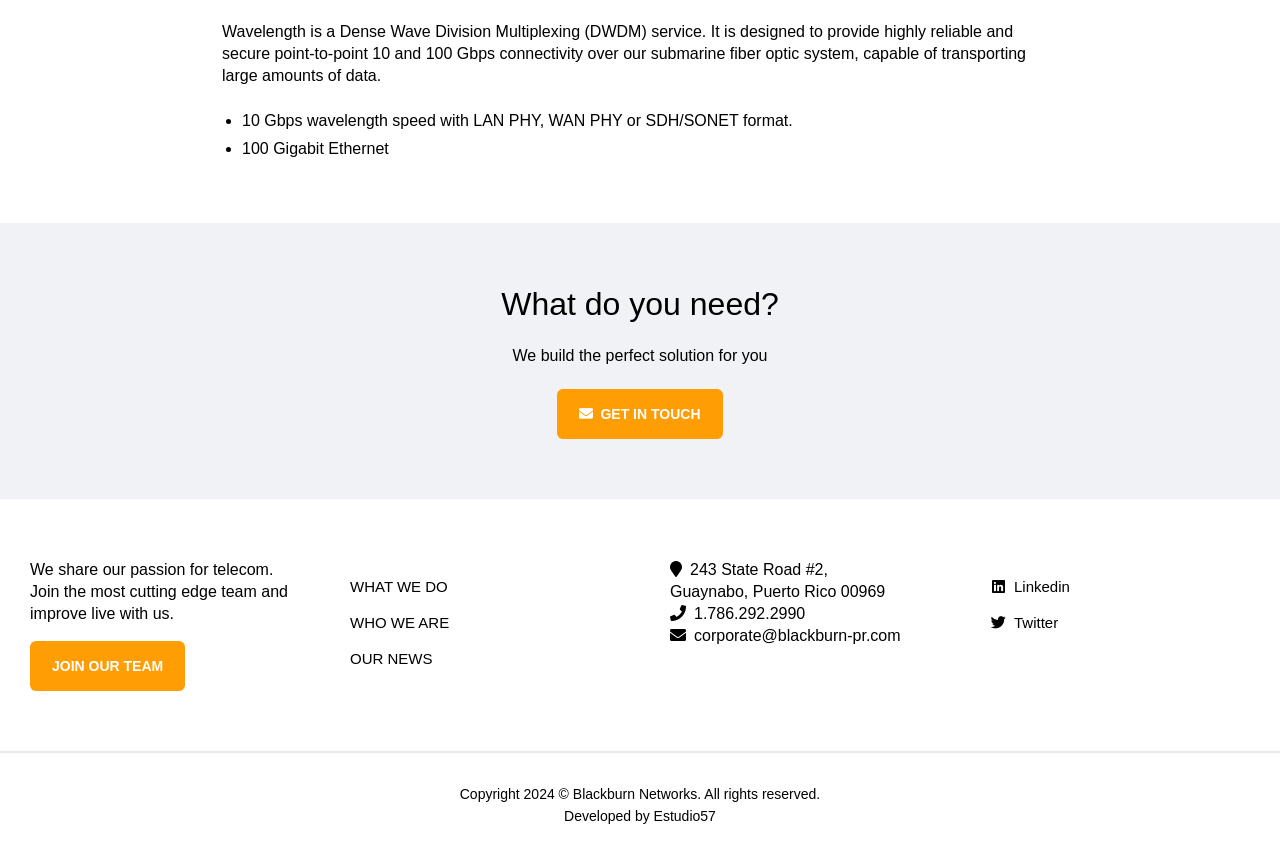Pinpoint the bounding box coordinates of the area that must be clicked to complete this instruction: "Explore job opportunities".

[0.023, 0.748, 0.145, 0.806]